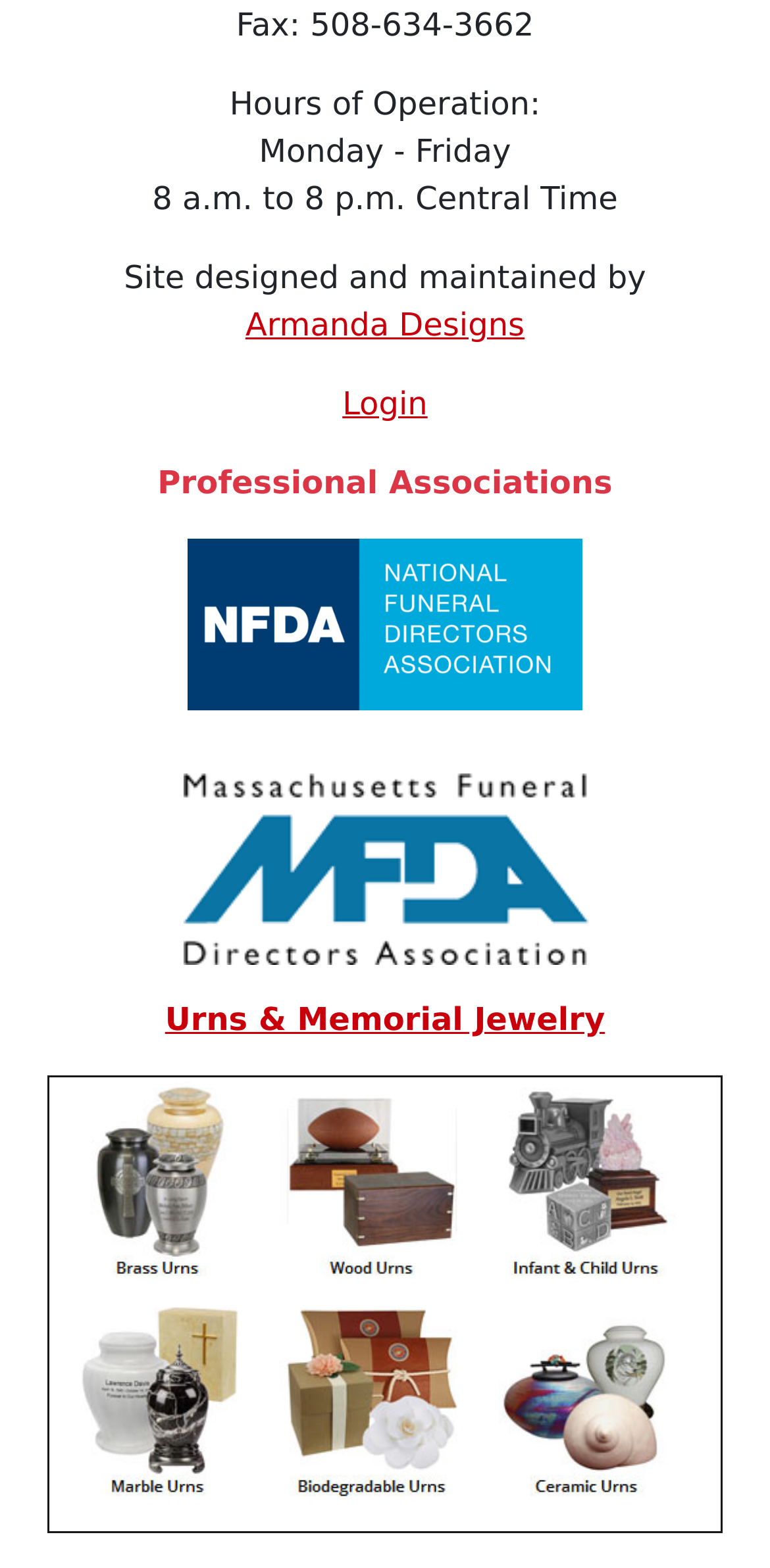Provide a brief response using a word or short phrase to this question:
What is the website designed by?

Armanda Designs